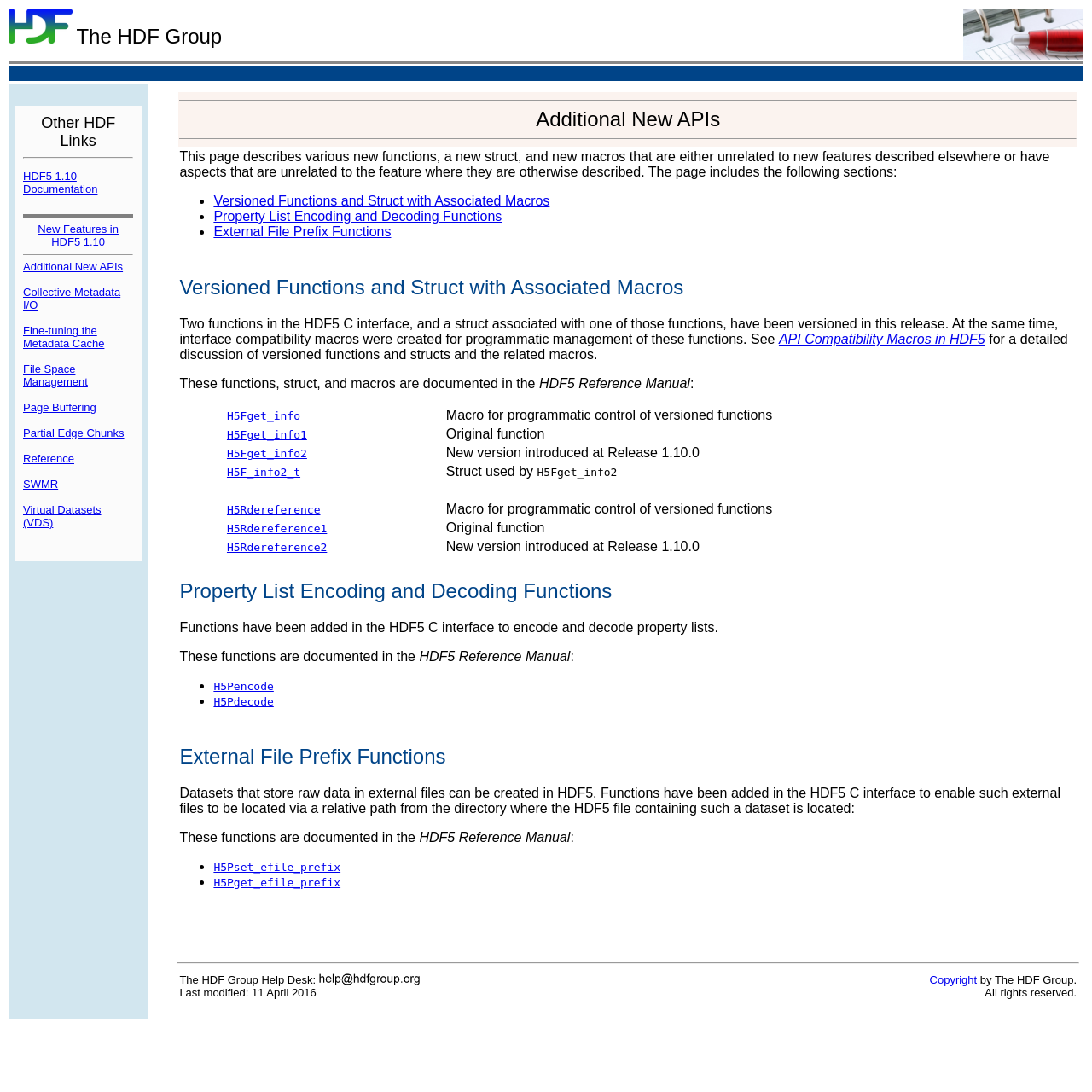Answer the question below with a single word or a brief phrase: 
What is the purpose of the H5Fget_info macro?

programmatic control of versioned functions